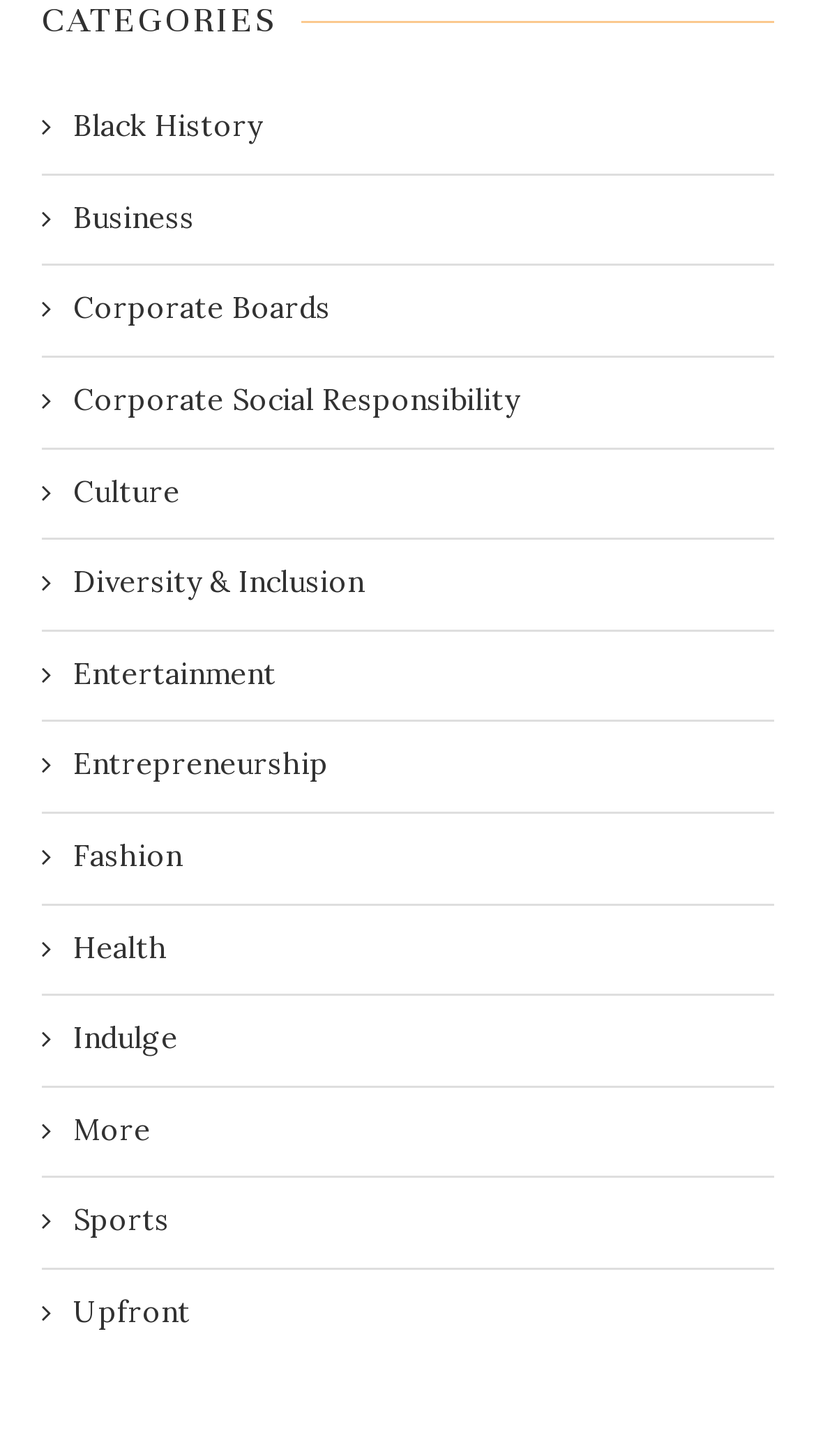Given the description of a UI element: "Entertainment", identify the bounding box coordinates of the matching element in the webpage screenshot.

[0.051, 0.449, 0.944, 0.478]